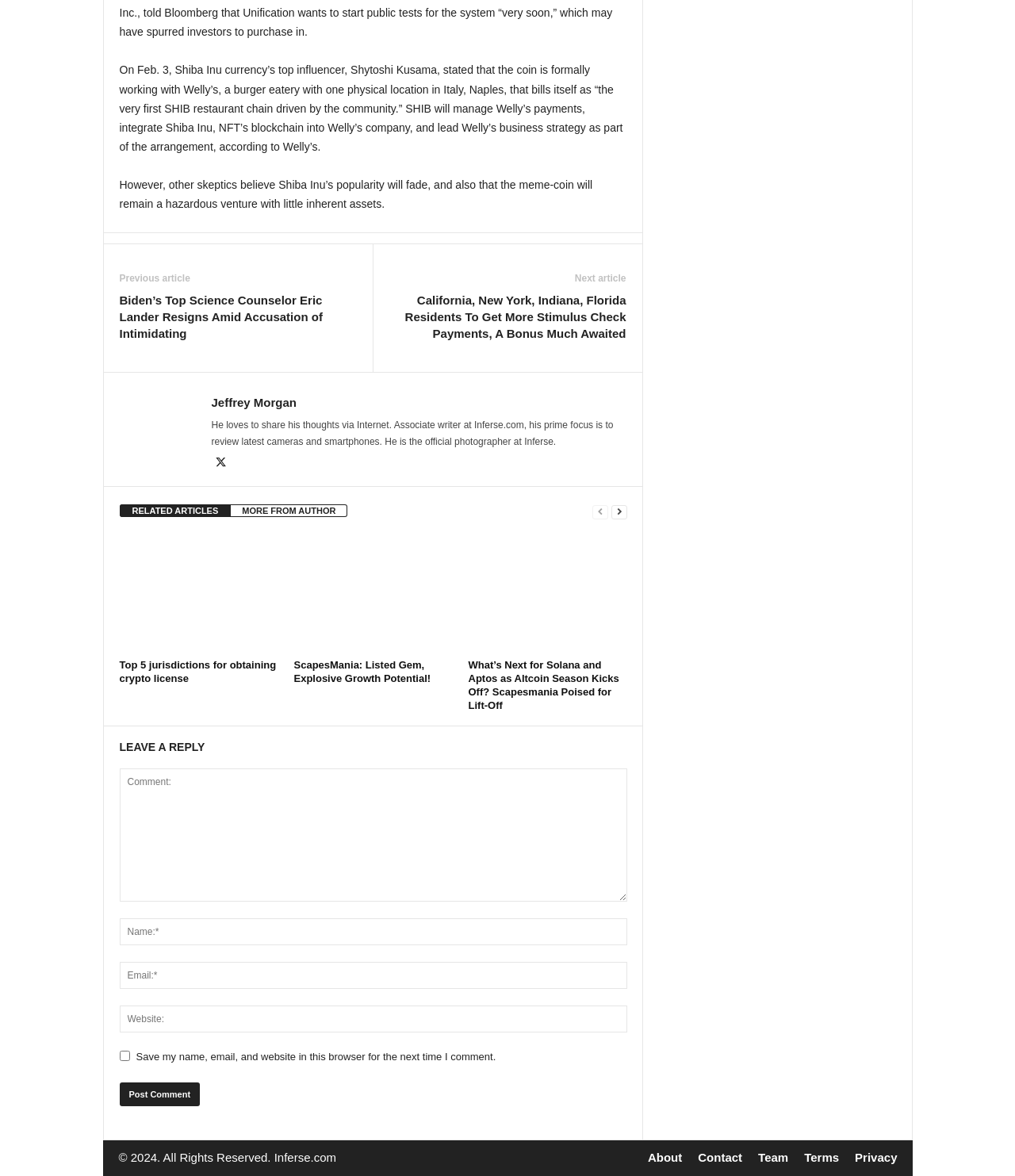Please provide a detailed answer to the question below based on the screenshot: 
What is the topic of the article?

The topic of the article can be determined by reading the first paragraph of the article, which mentions Shiba Inu currency and its influencer, Shytoshi Kusama, working with a burger eatery in Italy.